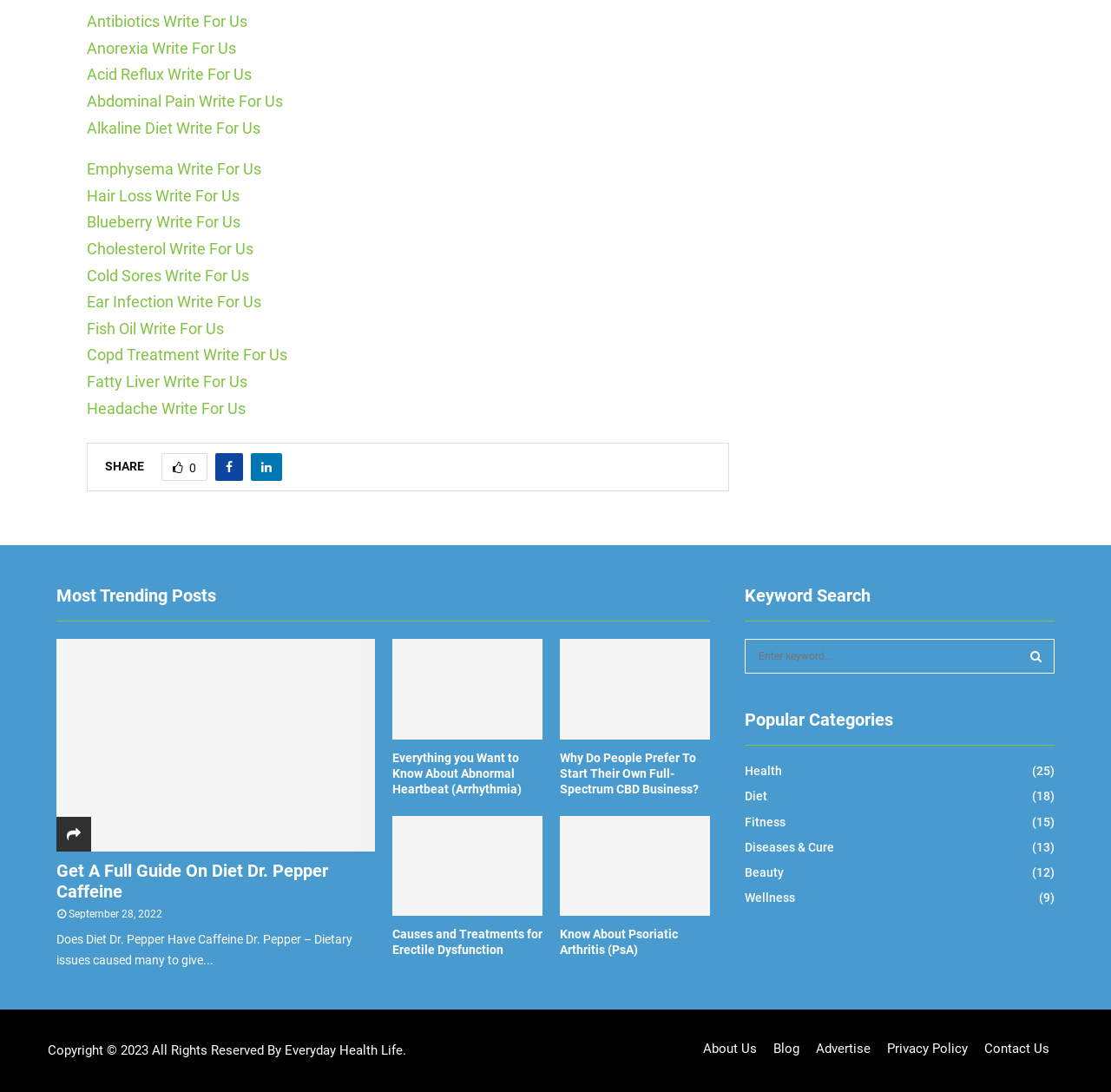Using the provided element description, identify the bounding box coordinates as (top-left x, top-left y, bottom-right x, bottom-right y). Ensure all values are between 0 and 1. Description: Become A Member

None